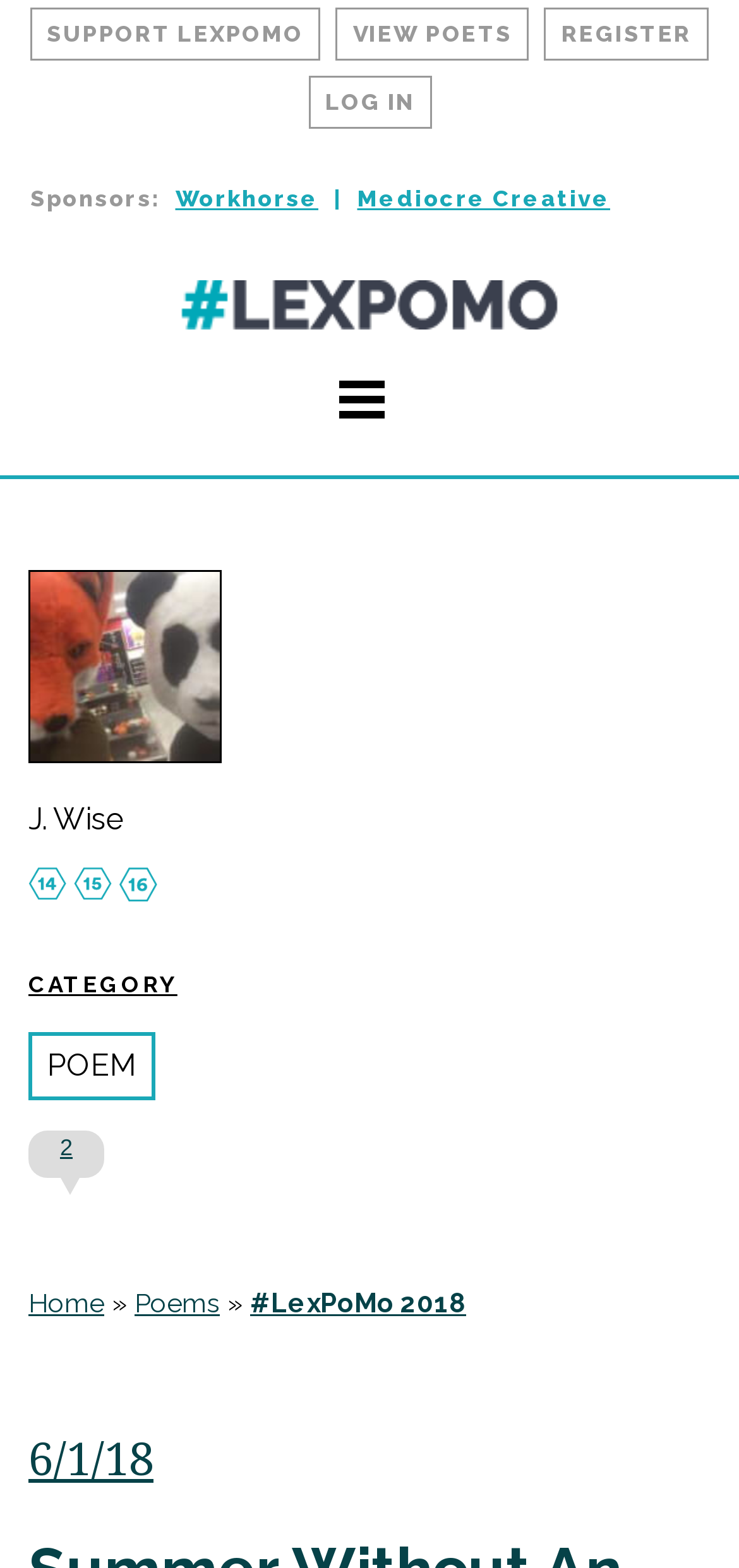What is the category of the poem?
Please provide a single word or phrase answer based on the image.

POEM